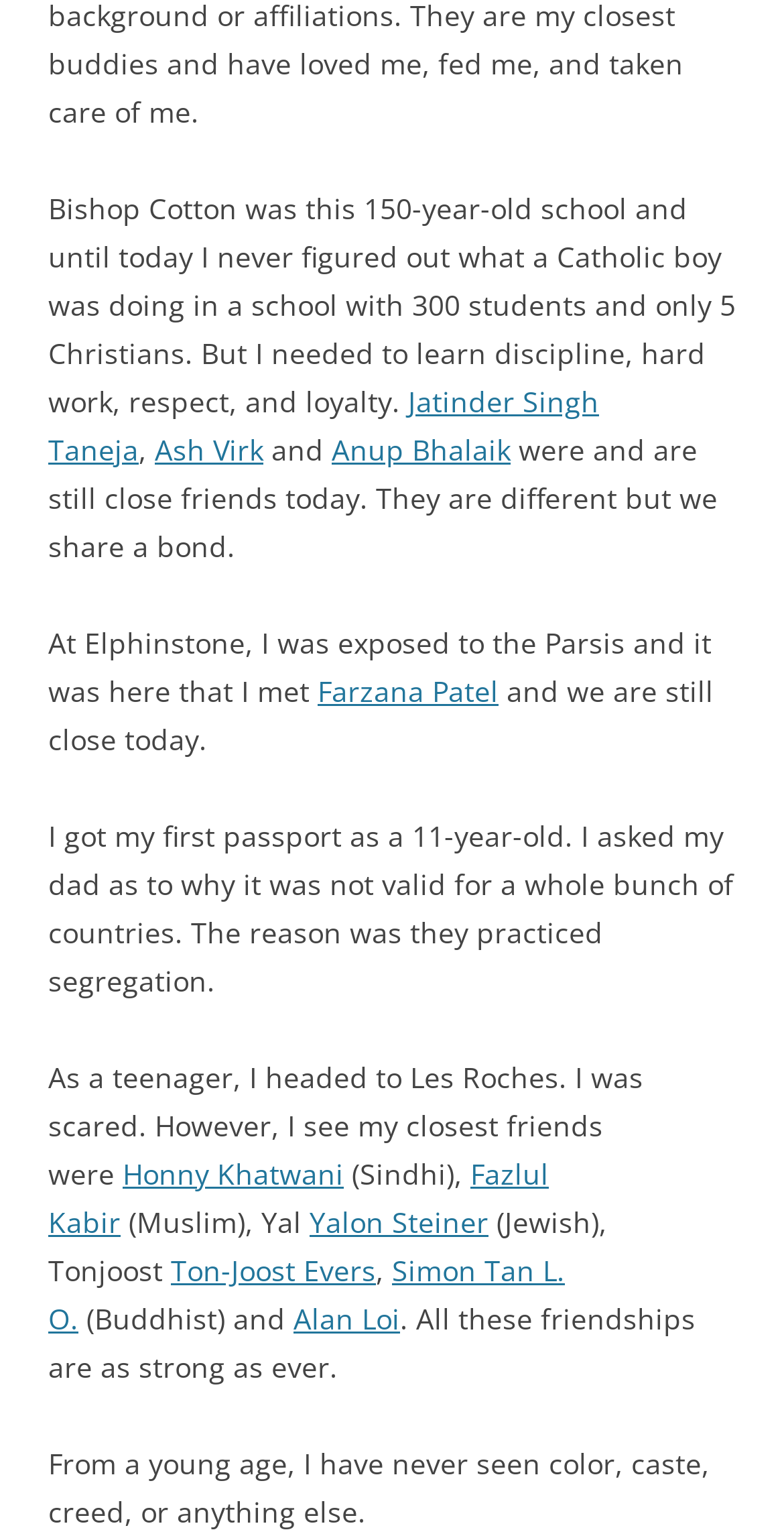Can you identify the bounding box coordinates of the clickable region needed to carry out this instruction: 'Click on Jatinder Singh Taneja's profile'? The coordinates should be four float numbers within the range of 0 to 1, stated as [left, top, right, bottom].

[0.062, 0.249, 0.764, 0.305]